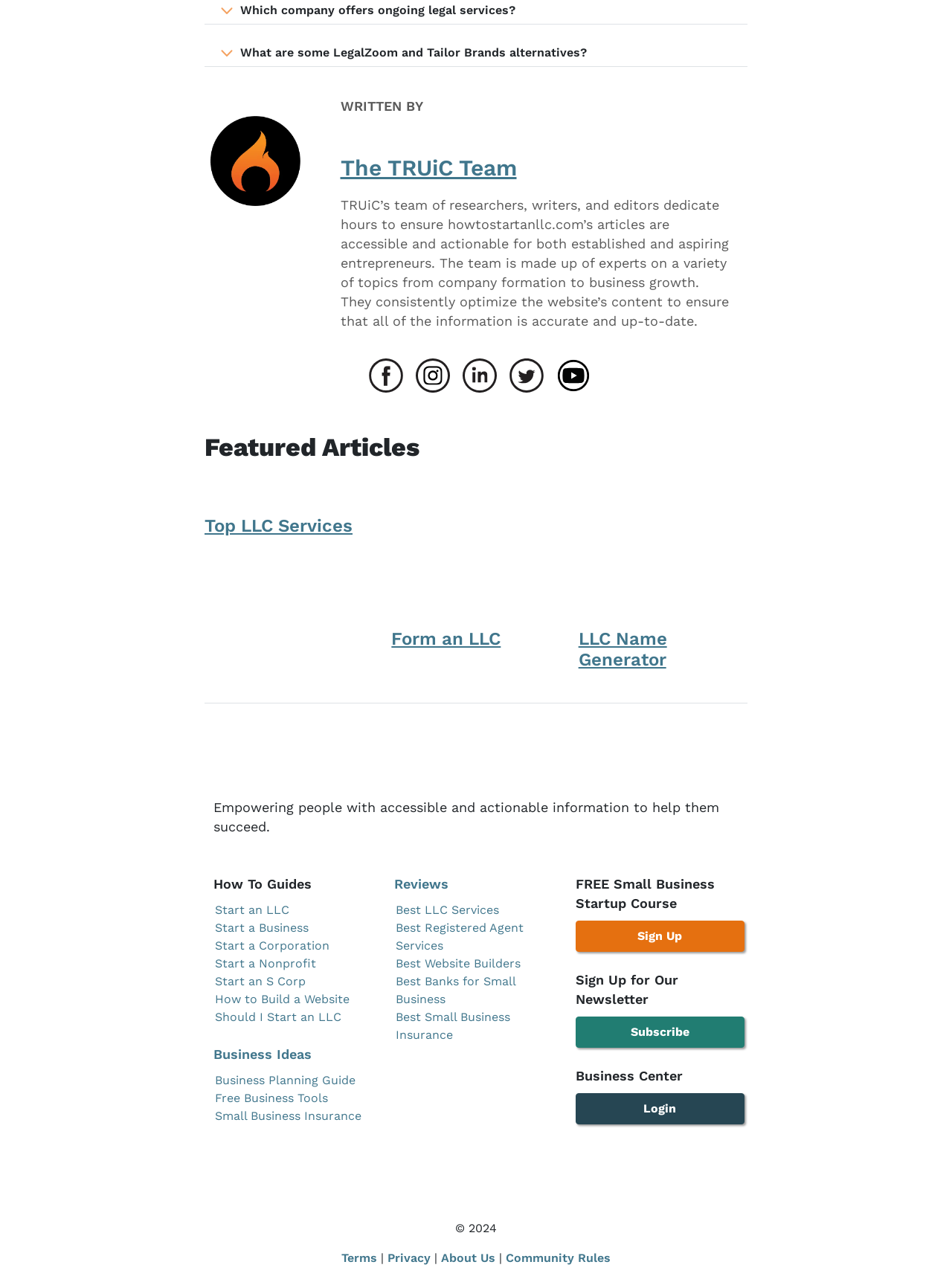What is the name of the team that writes the articles on this website?
Look at the image and respond with a one-word or short-phrase answer.

The TRUiC Team